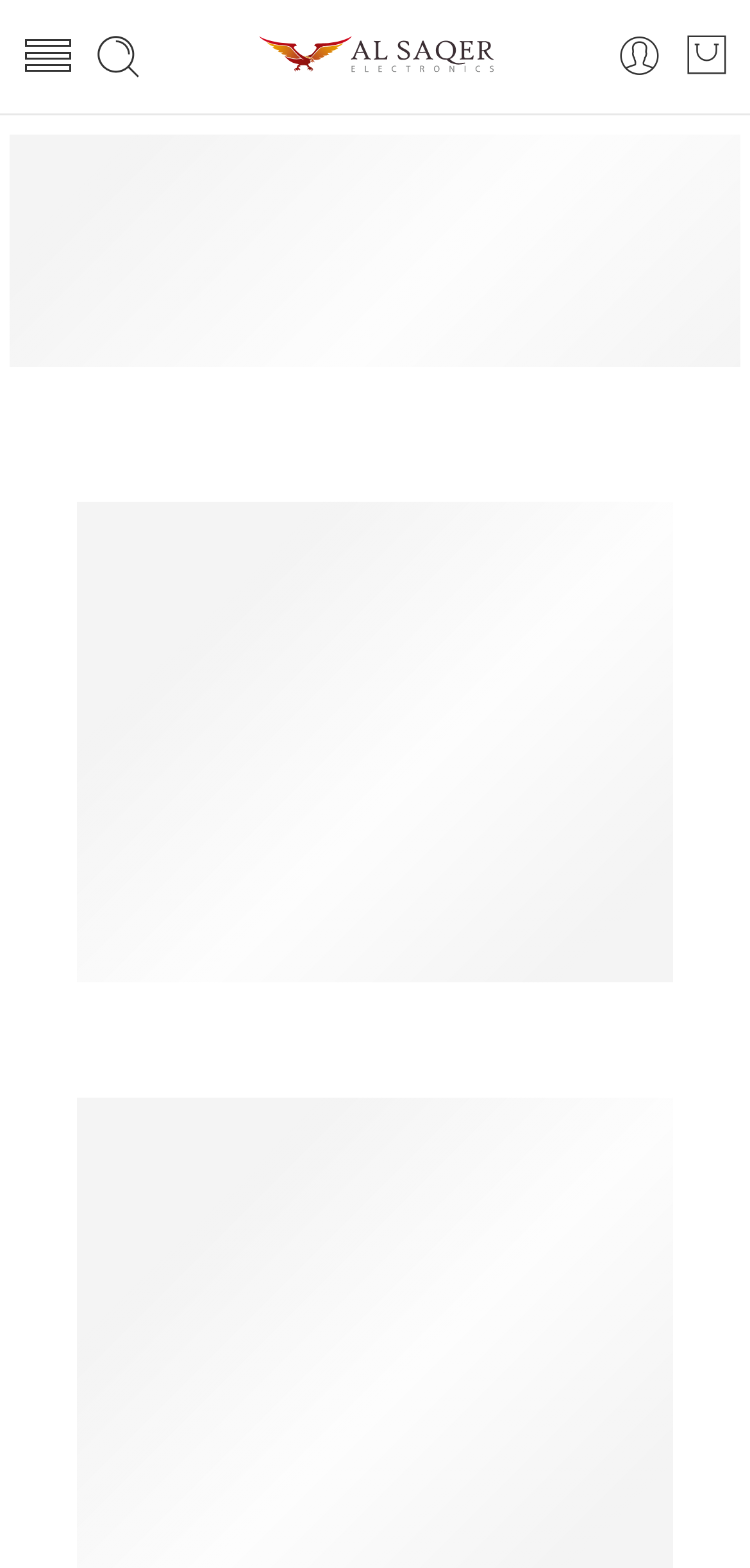Provide the bounding box coordinates of the HTML element described by the text: "title="AL Saqer Electronics -"".

[0.34, 0.021, 0.66, 0.051]